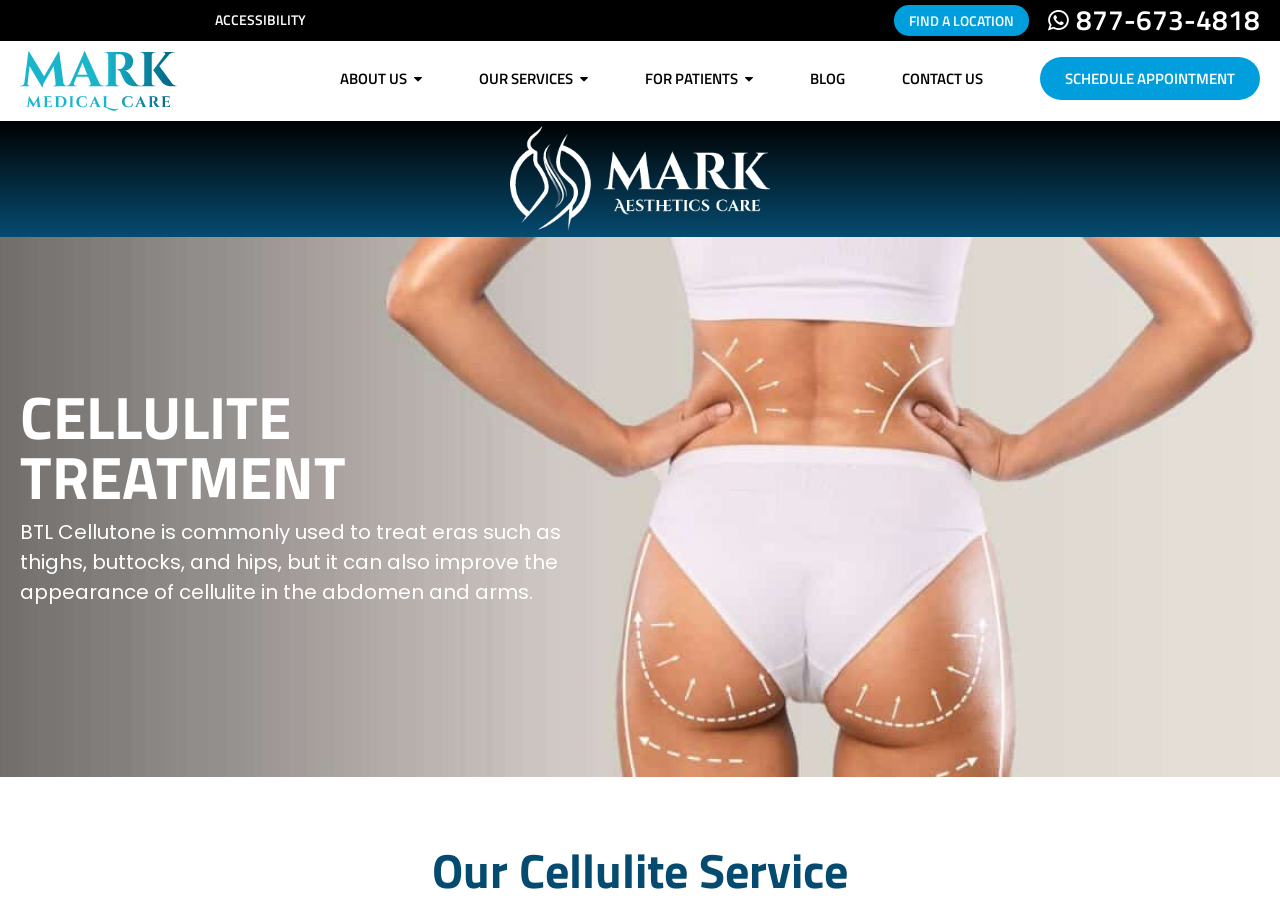Determine the bounding box coordinates of the clickable region to carry out the instruction: "Find a location".

[0.699, 0.005, 0.804, 0.039]